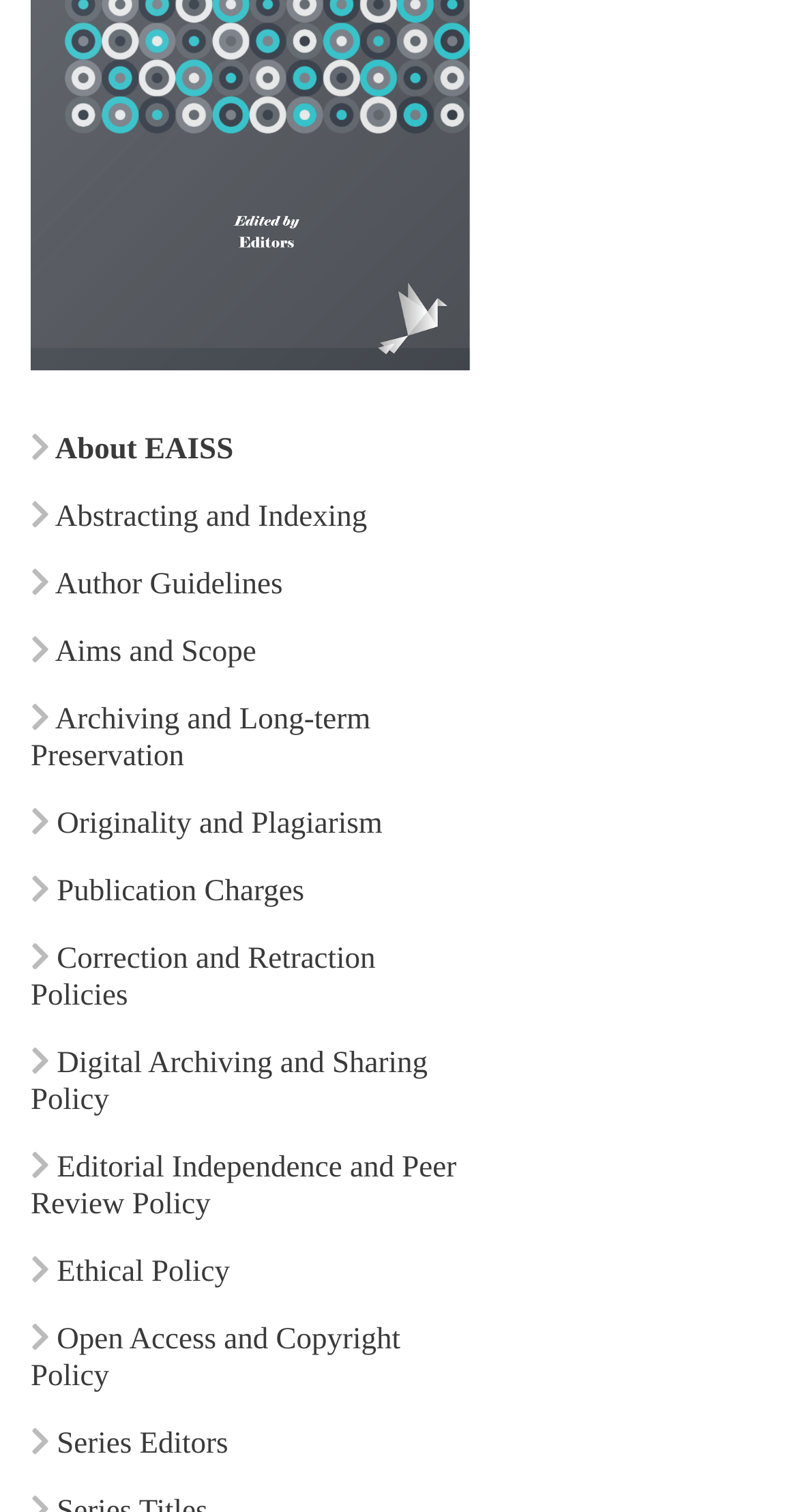Determine the bounding box coordinates for the HTML element mentioned in the following description: "Correction and Retraction Policies". The coordinates should be a list of four floats ranging from 0 to 1, represented as [left, top, right, bottom].

[0.038, 0.624, 0.471, 0.67]